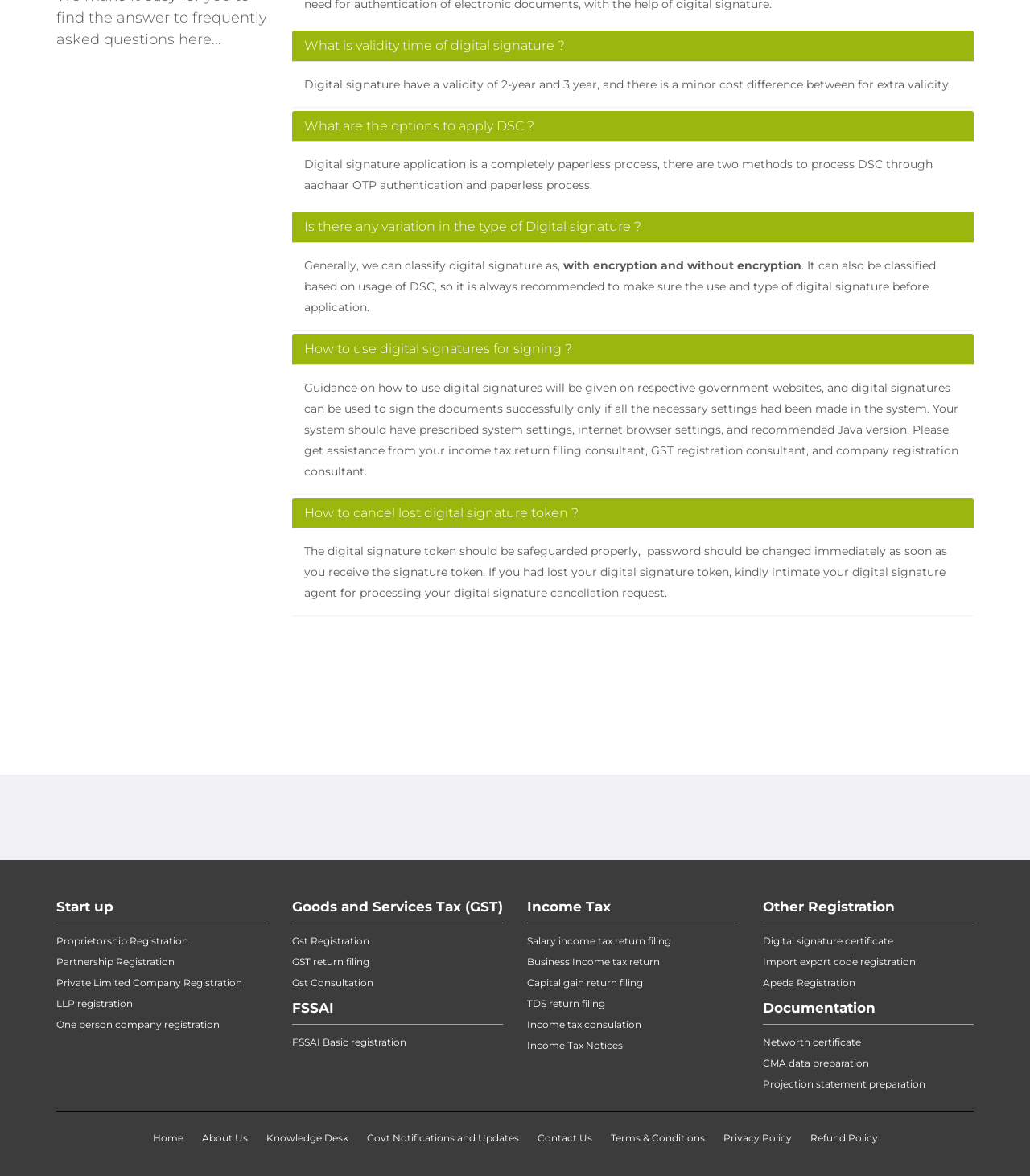Please examine the image and provide a detailed answer to the question: How many registration services are offered on this website?

The webpage offers 9 registration services, including Proprietorship Registration, Partnership Registration, Private Limited Company Registration, LLP registration, One person company registration, GST Registration, FSSAI Basic registration, Digital signature certificate, and Import export code registration.